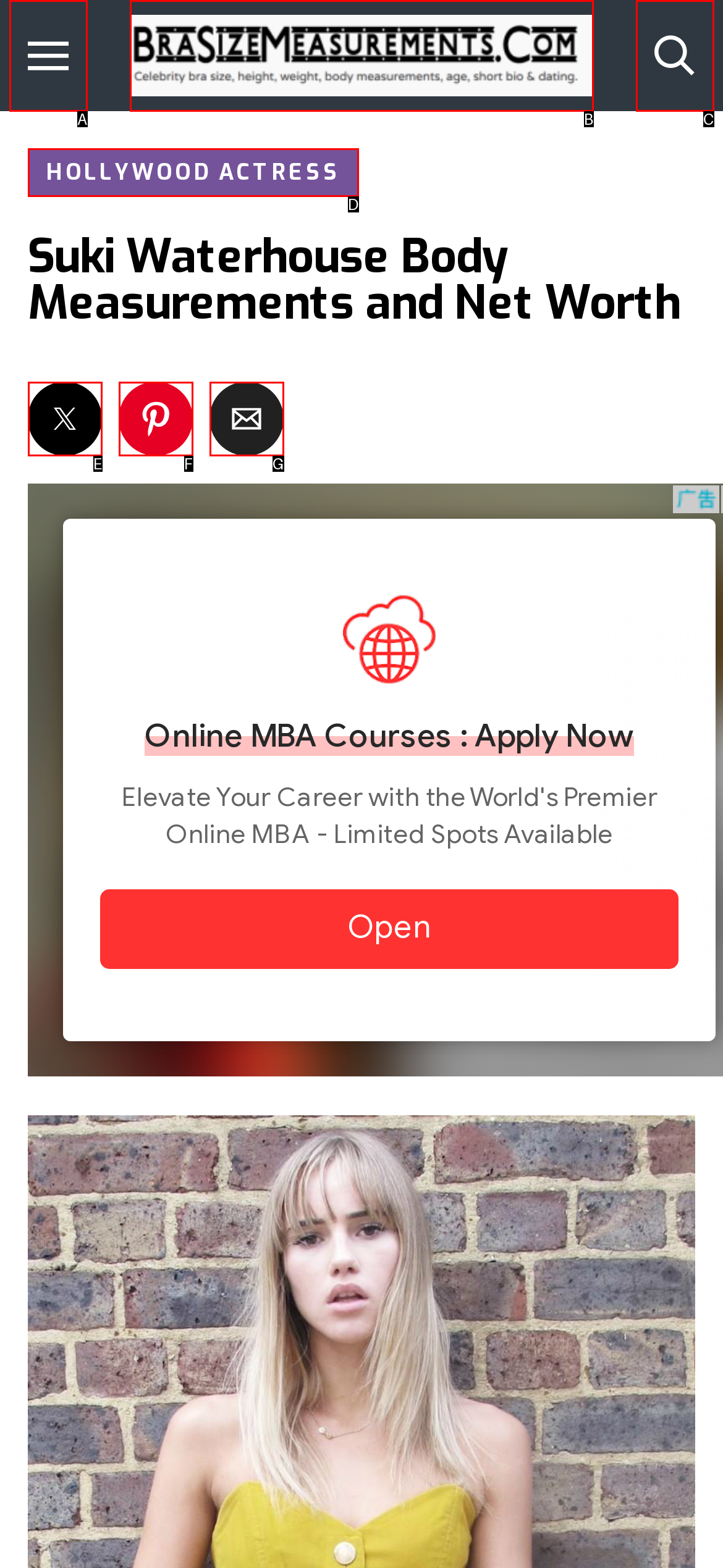Identify the letter of the UI element that fits the description: aria-label="HELIX_ULTIMATE_NAVIGATION"
Respond with the letter of the option directly.

None